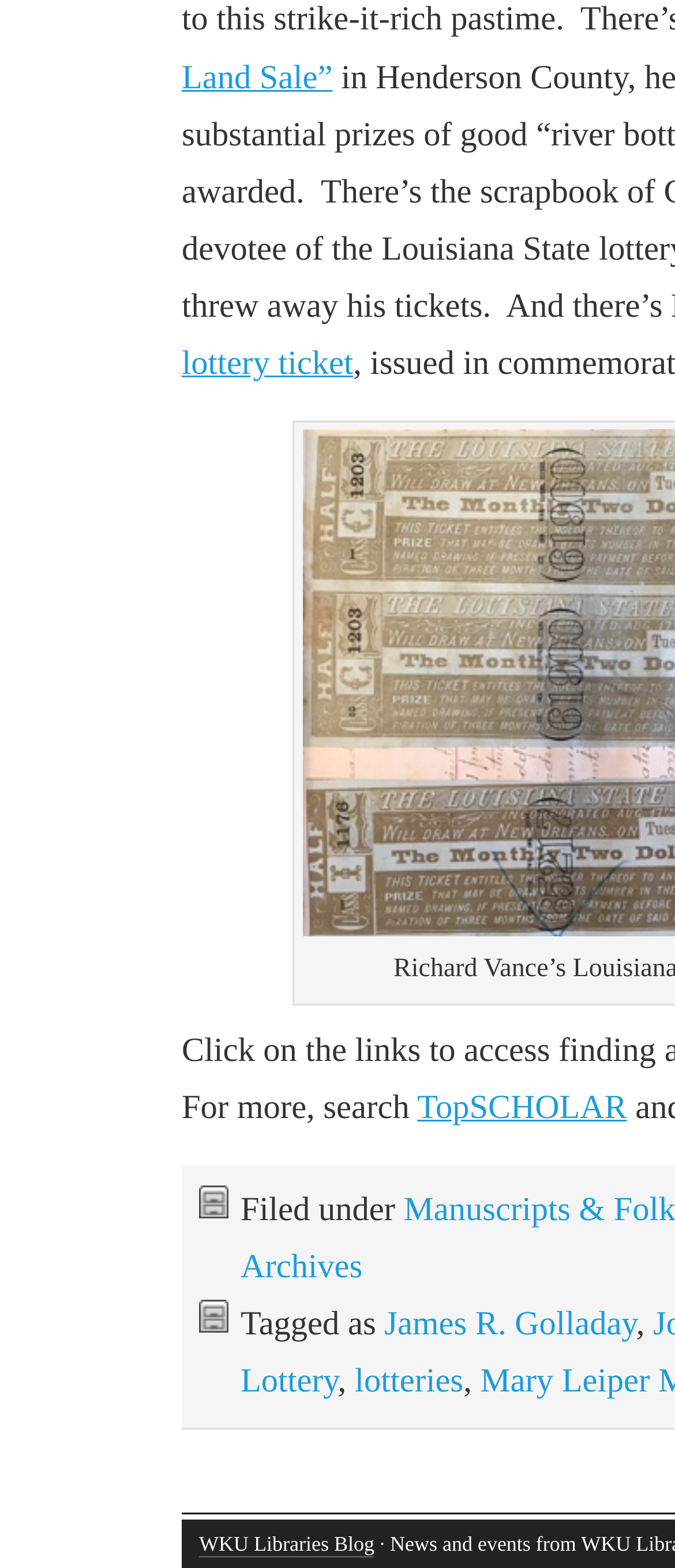Based on the image, provide a detailed response to the question:
What is the name of the top scholar?

I found the answer by looking at the top of the page and finding the link that says 'TopSCHOLAR'.